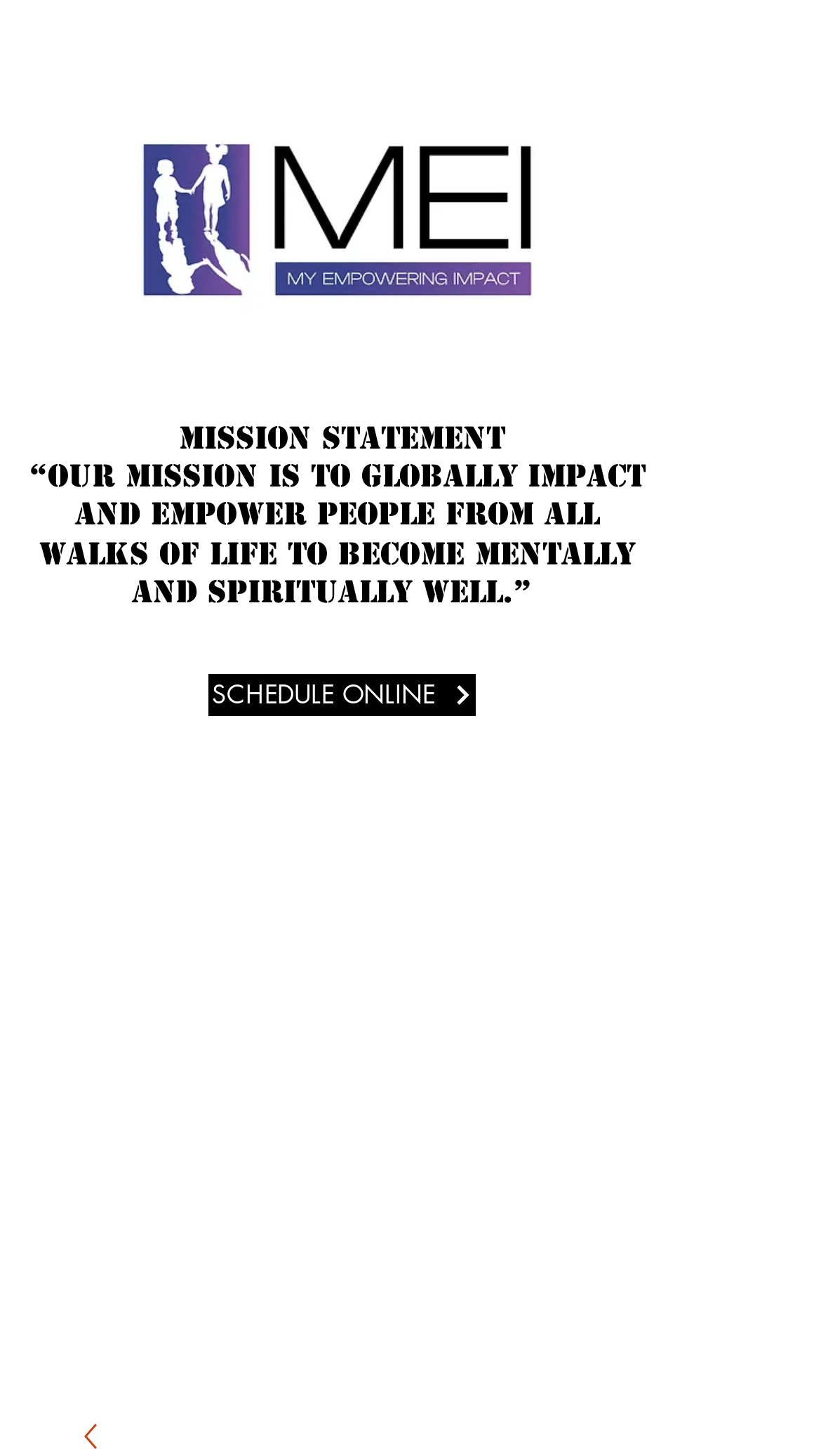Summarize the contents and layout of the webpage in detail.

The webpage appears to be the homepage of "My Empowering Impact", an organization focused on empowering people from all walks of life. At the top left corner, there is a logo of the organization, which is an image of "My-Empowering-Impact-Logo-FINAL.jpg". 

Below the logo, there is a mission statement that reads, "Our Mission is to Globally Impact and Empower People from All Walks of Life to become Mentally and Spiritually Well." This statement is centered on the page.

On the top right corner, there is a navigation menu button labeled "Open navigation menu" with a popup dialog. When clicked, it reveals a menu with two options, "ME" and "NU". 

Further down on the right side, there is a link labeled "SCHEDULE ONLINE". 

The webpage's main content is not explicitly described in the provided accessibility tree, but the meta description suggests that it may be related to providing gifts or used items to families in need, with the option to pay only for shipping and no returns.